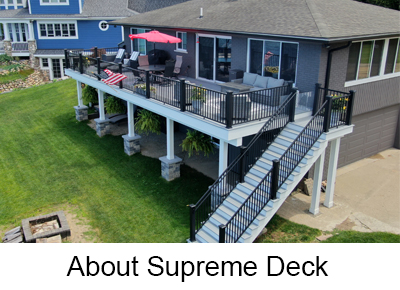Provide a one-word or short-phrase response to the question:
What is the company's reputation?

quality craftsmanship